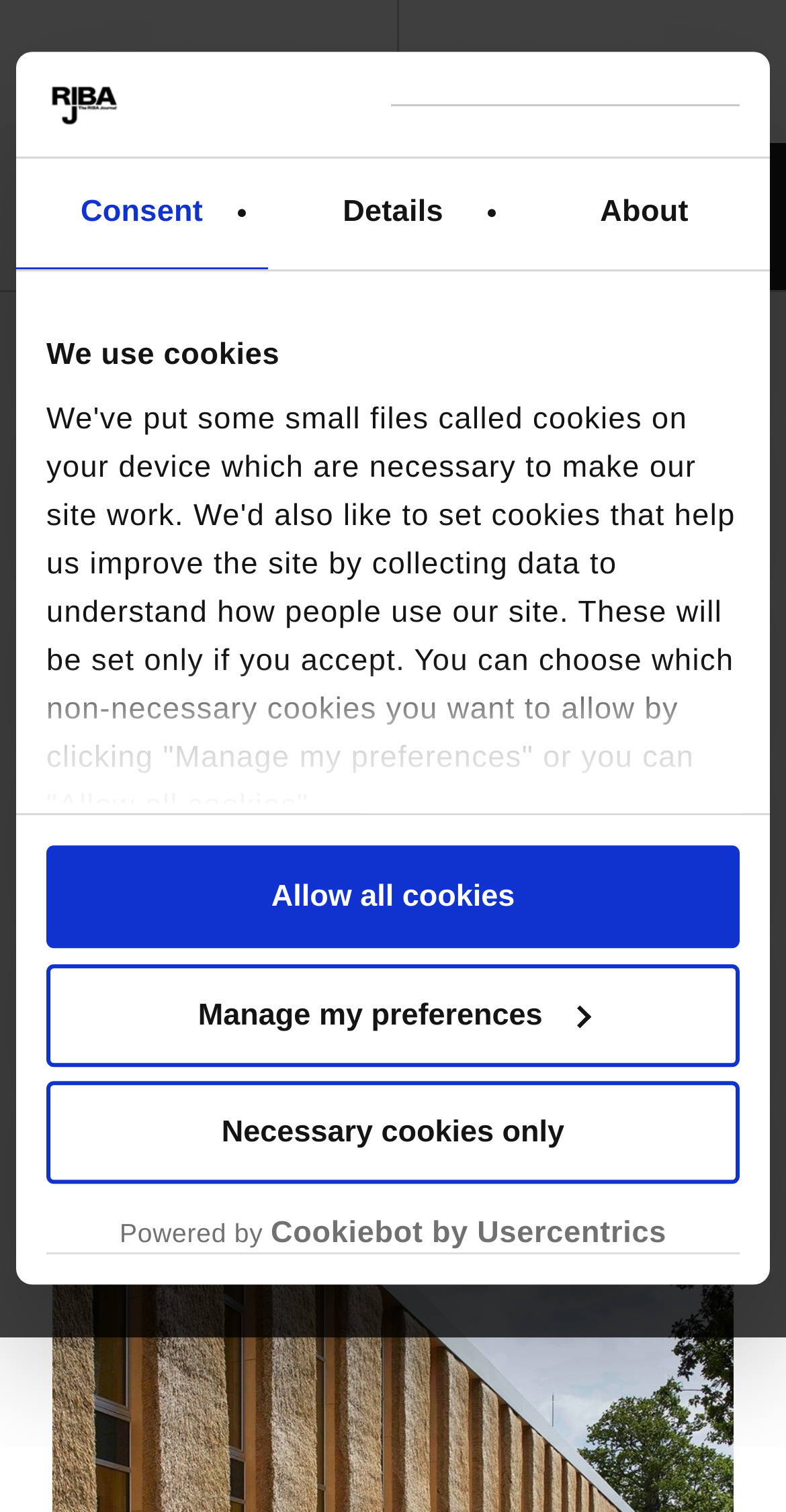Describe every aspect of the webpage comprehensively.

The webpage appears to be about The Enterprise Centre, University of East Anglia, Norwich. At the top, there is a logo and a link to open it in a new window. Below the logo, there is a horizontal tab list with three tabs: Consent, Details, and About. The Consent tab is selected by default.

On the Consent tab, there is a message about using cookies on the site, explaining that necessary cookies are used to make the site work, and optional cookies are used to improve the site. There are three buttons: Necessary cookies only, Manage my preferences, and Allow all cookies.

To the right of the tab list, there is a link to RIBAJ and a login button. Below the tab list, there is a primary navigation menu with a hamburger icon. The navigation menu contains links to Buildings and University.

The main content of the page is headed with the title "The Enterprise Centre, University of East Anglia, Norwich". Below the title, there is a paragraph describing the centre as "A tour de force in the exploration and use of sustainable materials".

At the bottom of the page, there is a footer section with a timestamp showing "18 May 2017".